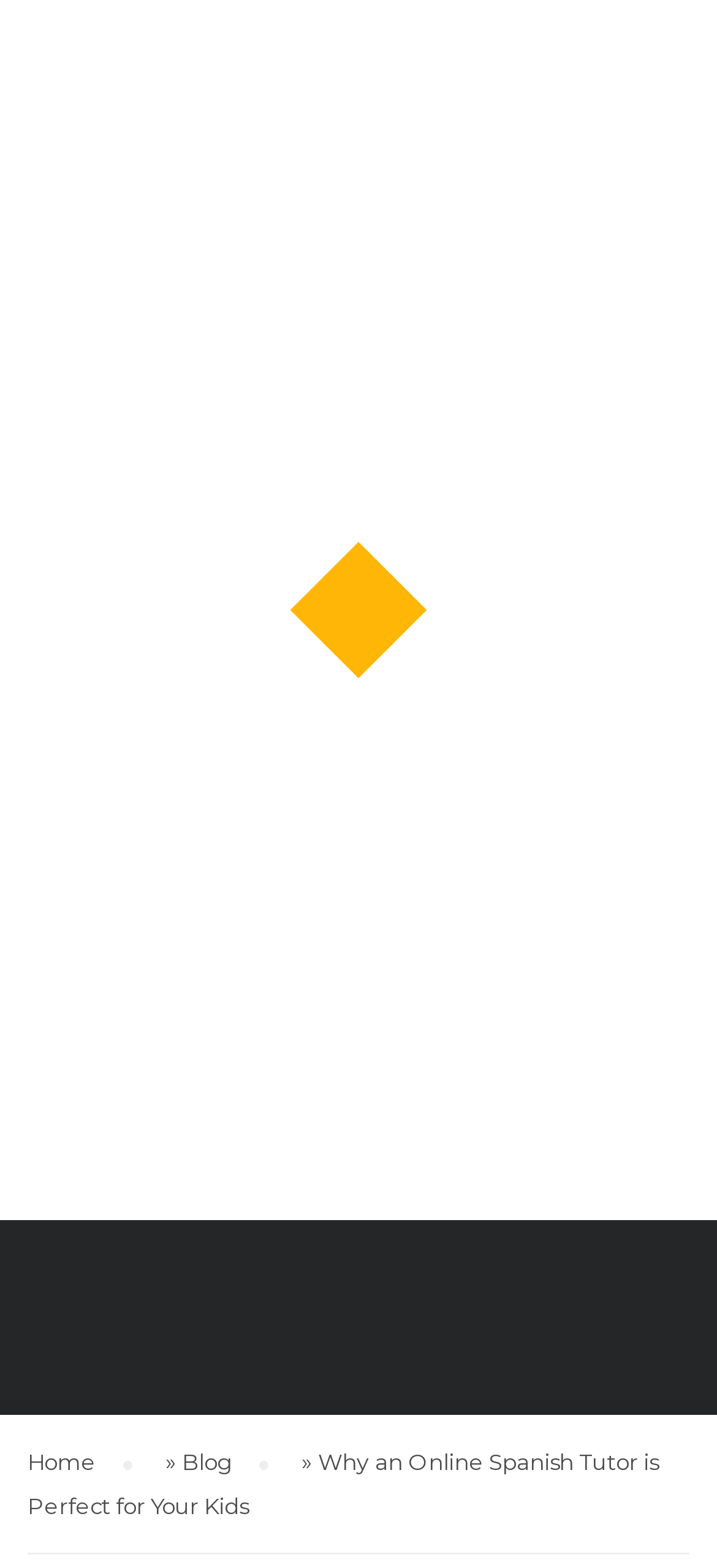What is the text above the main heading?
From the image, provide a succinct answer in one word or a short phrase.

Hola Everyone